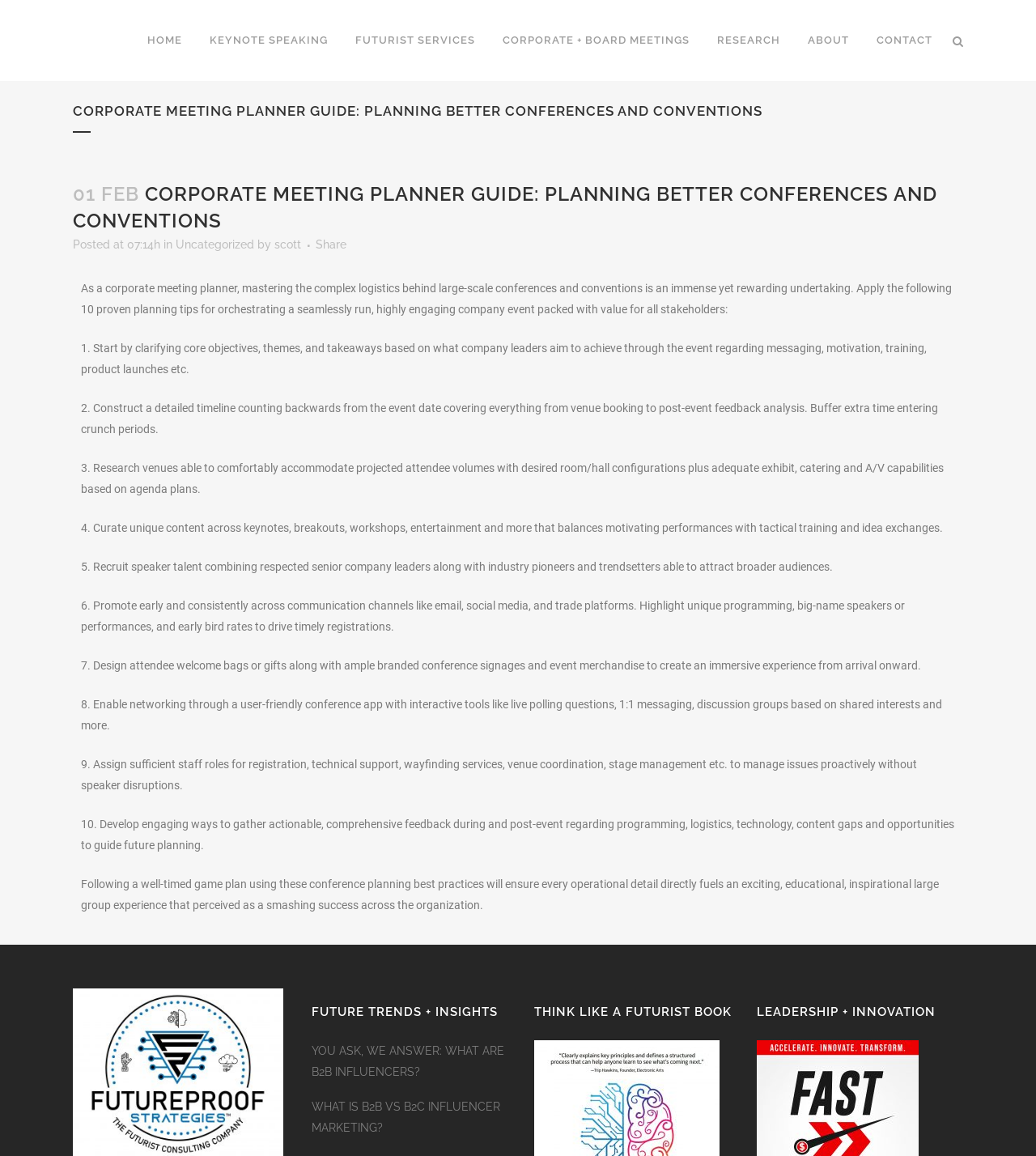What is the recommended approach to promoting the event?
Answer the question in as much detail as possible.

The webpage suggests promoting the event early and consistently across communication channels like email, social media, and trade platforms to drive timely registrations.